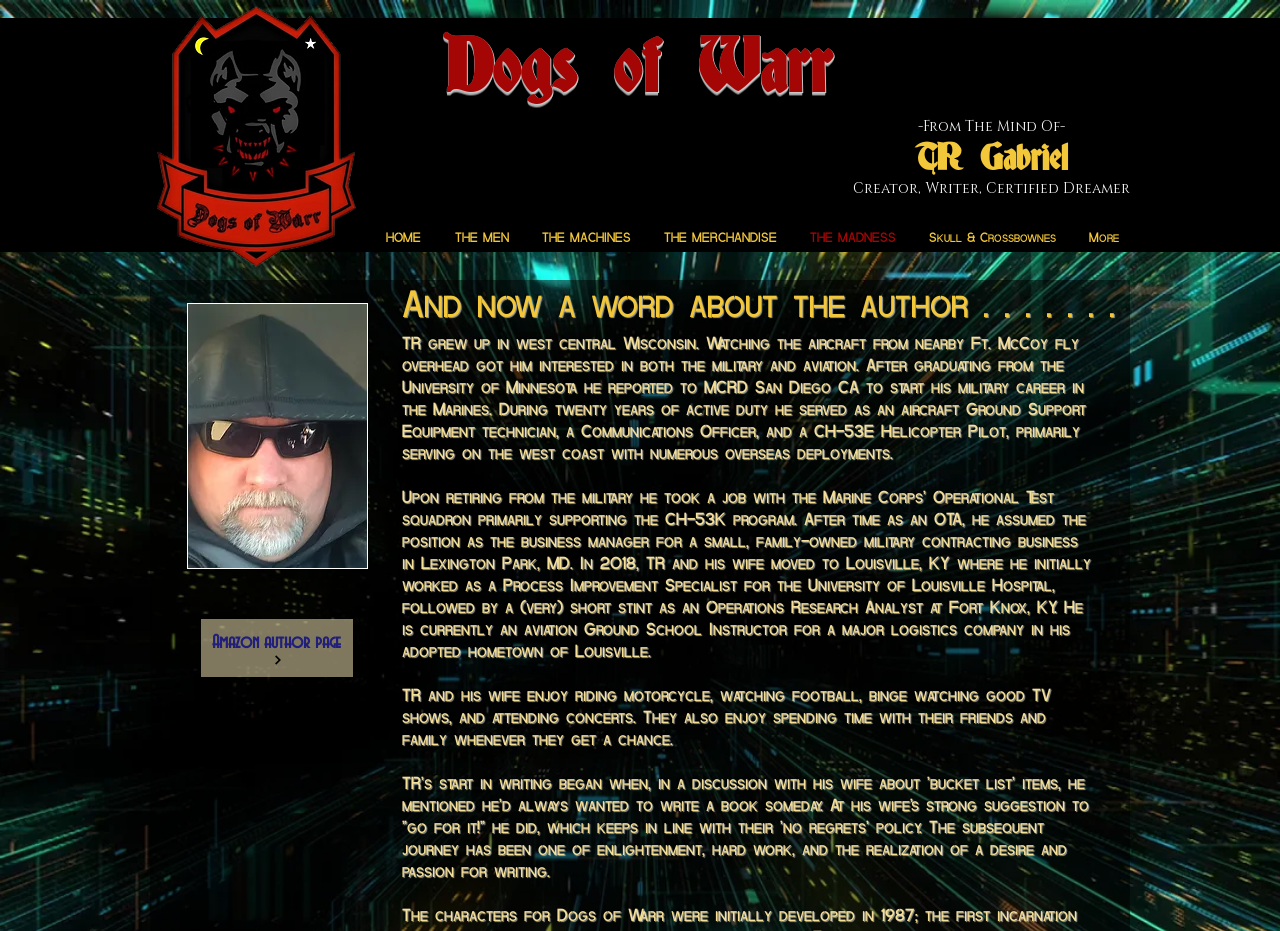Construct a comprehensive description capturing every detail on the webpage.

This webpage is about the author TR Gabriel, creator and writer of "Dogs of Warr". At the top, there is a logo of "DOW" on the left, and a heading "Dogs of Warr" on the right. Below the logo, there is a smaller text "-From The Mind Of-" followed by another heading "TR Gabriel" with a link to his profile. 

On the right side of the page, there is a navigation menu with links to different sections of the website, including "HOME", "THE MEN", "THE MACHINES", "THE MERCHANDISE", "THE MADNESS", "Skull & Crossbownes", and "More". 

Below the navigation menu, there is an image of the author, Darth Spool, and a link to his Amazon author page. 

The main content of the page is a short author bio, which is divided into four paragraphs. The first paragraph describes TR's childhood and his interest in the military and aviation. The second paragraph talks about his military career and his work experience after retiring from the military. The third paragraph mentions his hobbies and interests, including riding motorcycles, watching football, and attending concerts. The fourth paragraph explains how he started writing, inspired by his wife's suggestion to pursue his passion.